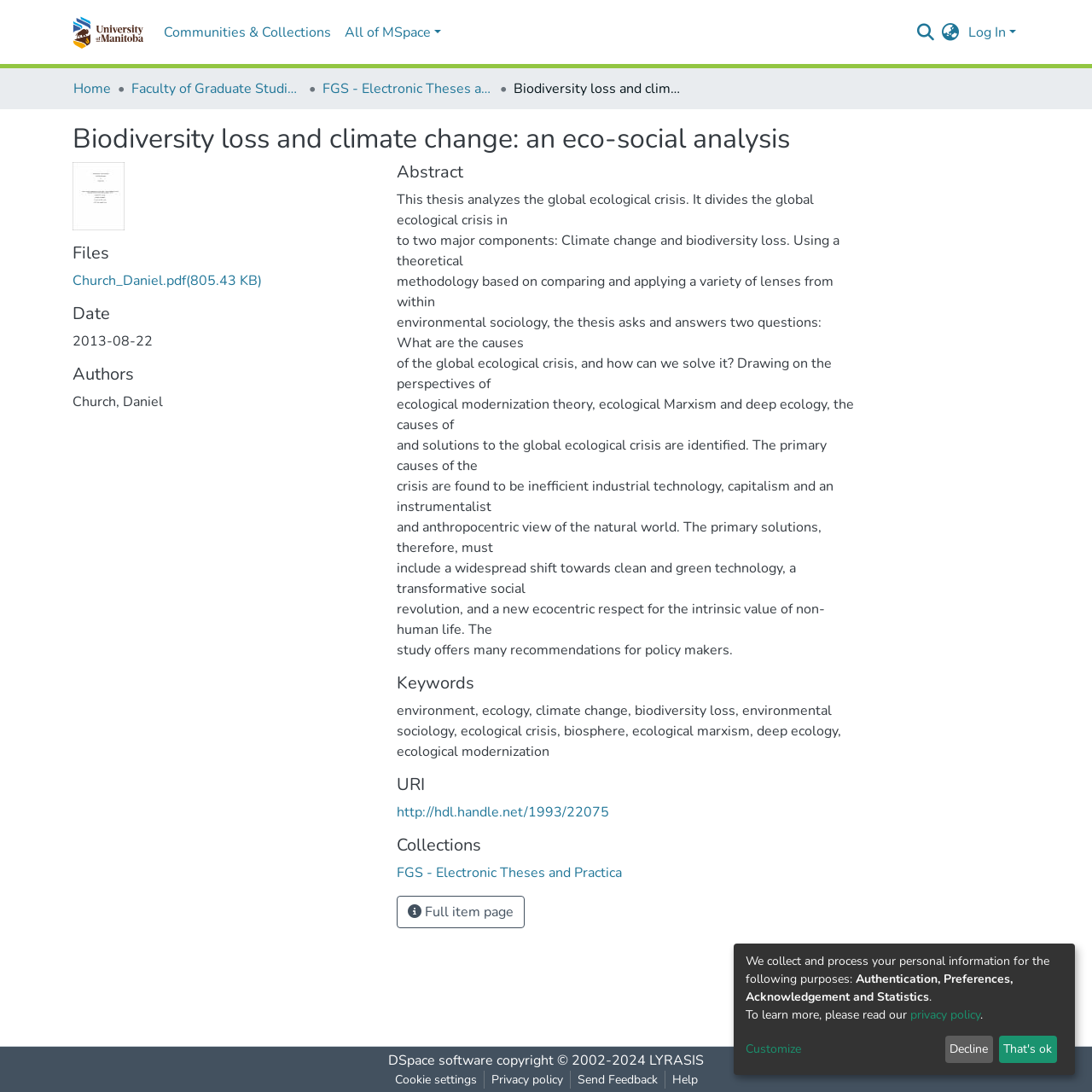Can you find the bounding box coordinates for the element to click on to achieve the instruction: "Read about 'Selling To Resideum vs. Your Other Options…'"?

None